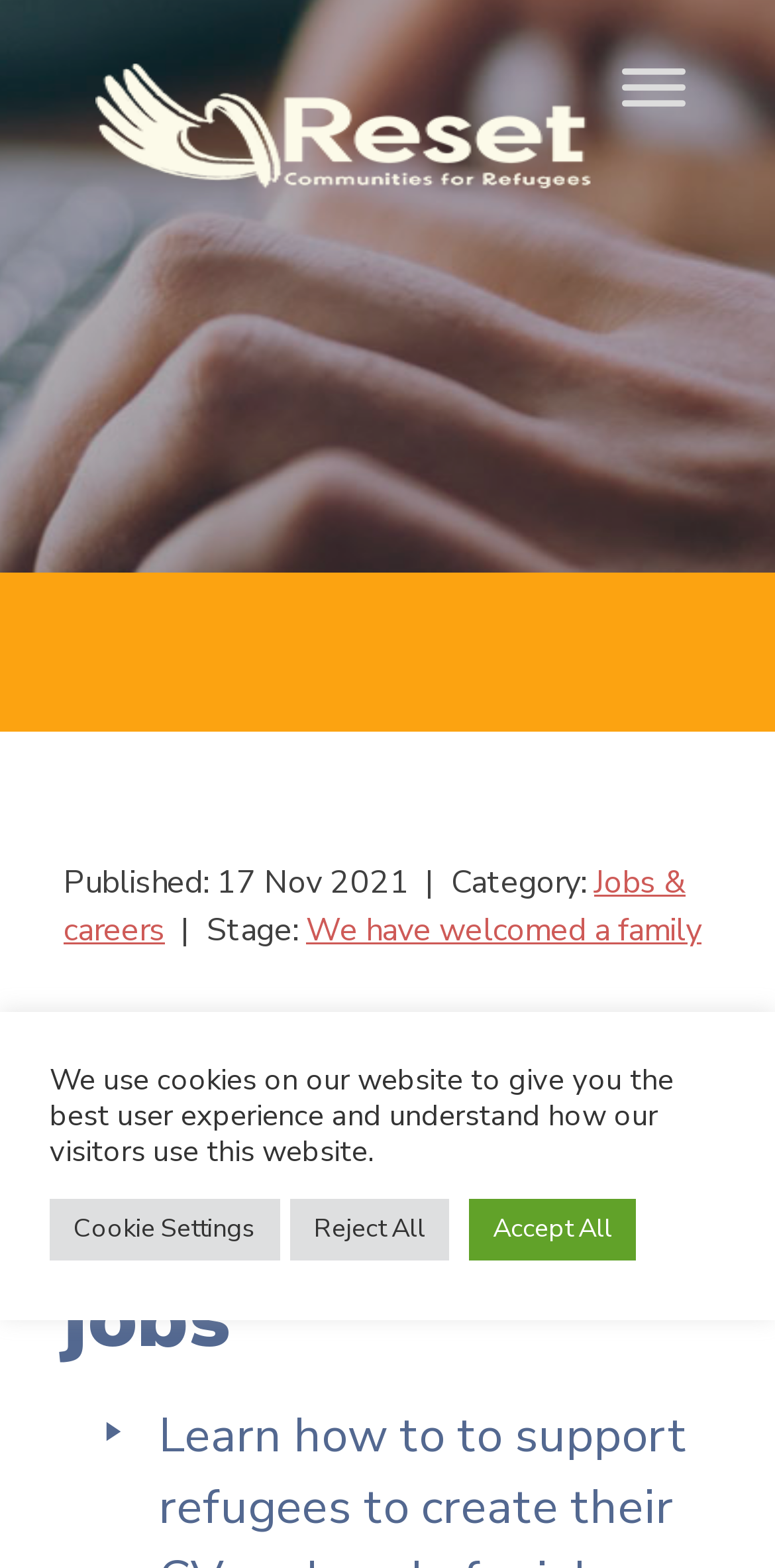Find and indicate the bounding box coordinates of the region you should select to follow the given instruction: "Click the Toggle Menu button".

[0.804, 0.043, 0.886, 0.067]